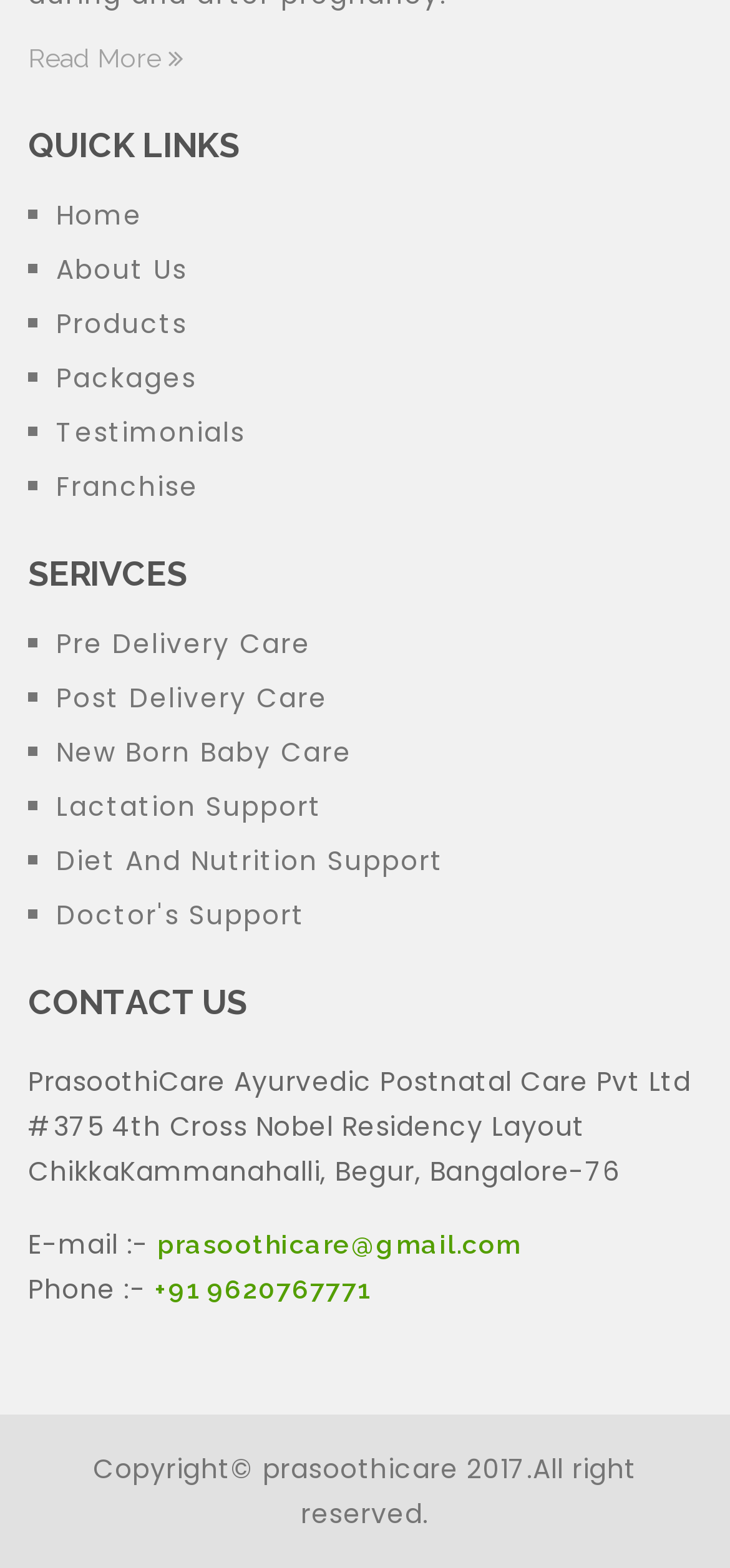Find the bounding box coordinates for the area you need to click to carry out the instruction: "Go to Home page". The coordinates should be four float numbers between 0 and 1, indicated as [left, top, right, bottom].

[0.077, 0.126, 0.195, 0.149]